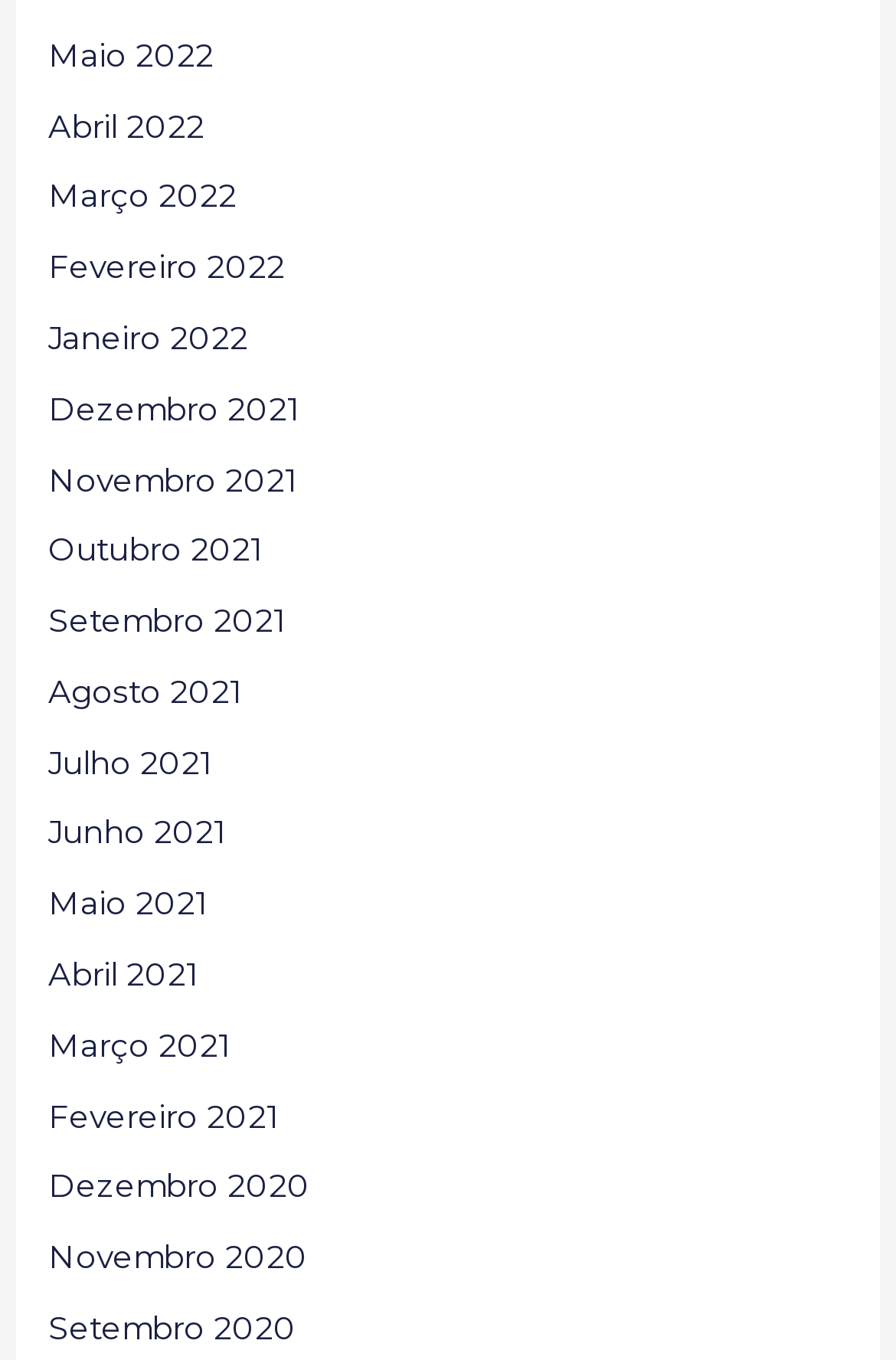Please determine the bounding box coordinates of the element to click in order to execute the following instruction: "Dismiss the alert". The coordinates should be four float numbers between 0 and 1, specified as [left, top, right, bottom].

None